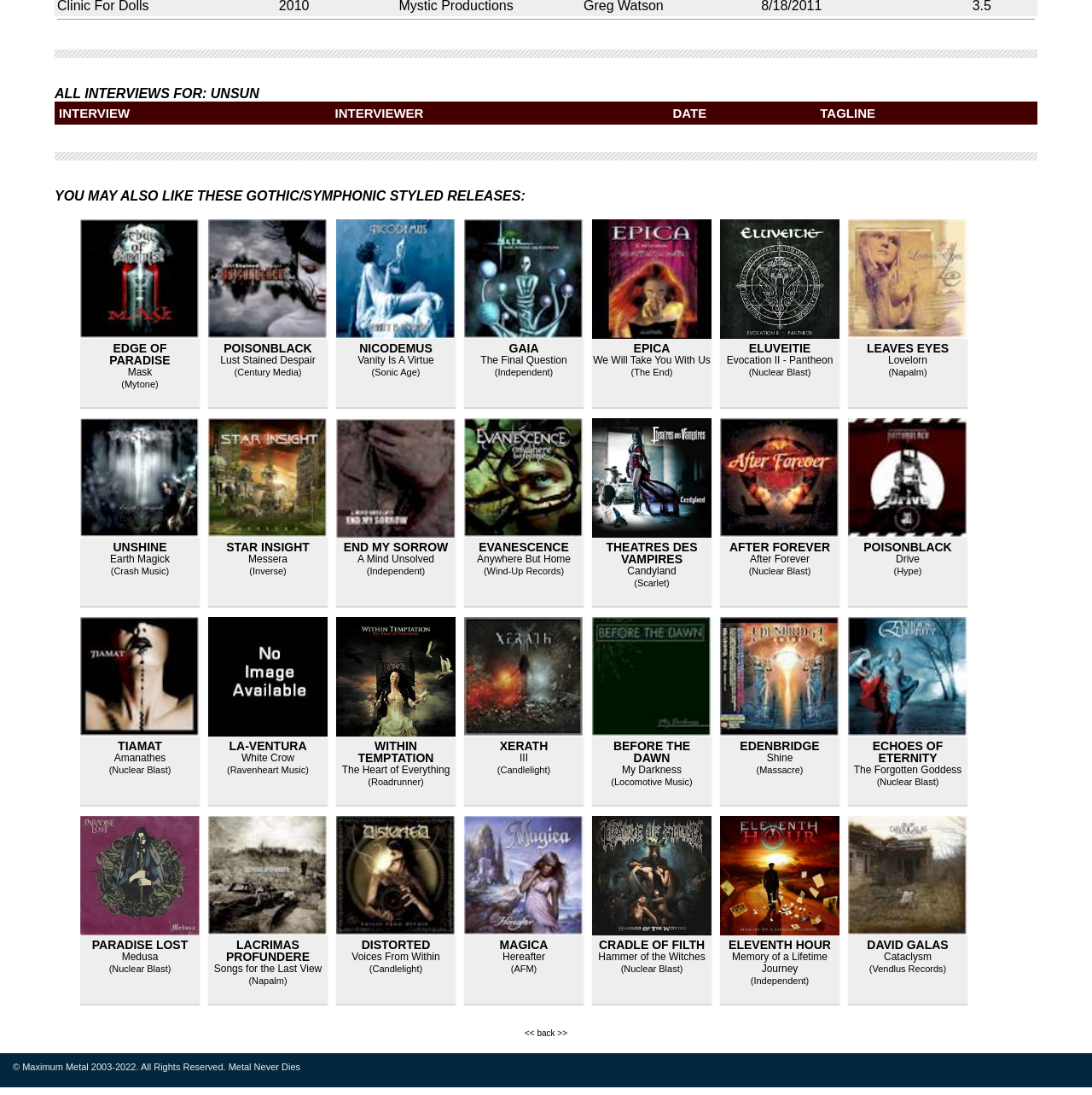What is the name of the first recommended album?
Please use the image to provide an in-depth answer to the question.

The first recommended album is 'Edge of Paradise' by Mask, as indicated by the link and image in the webpage.